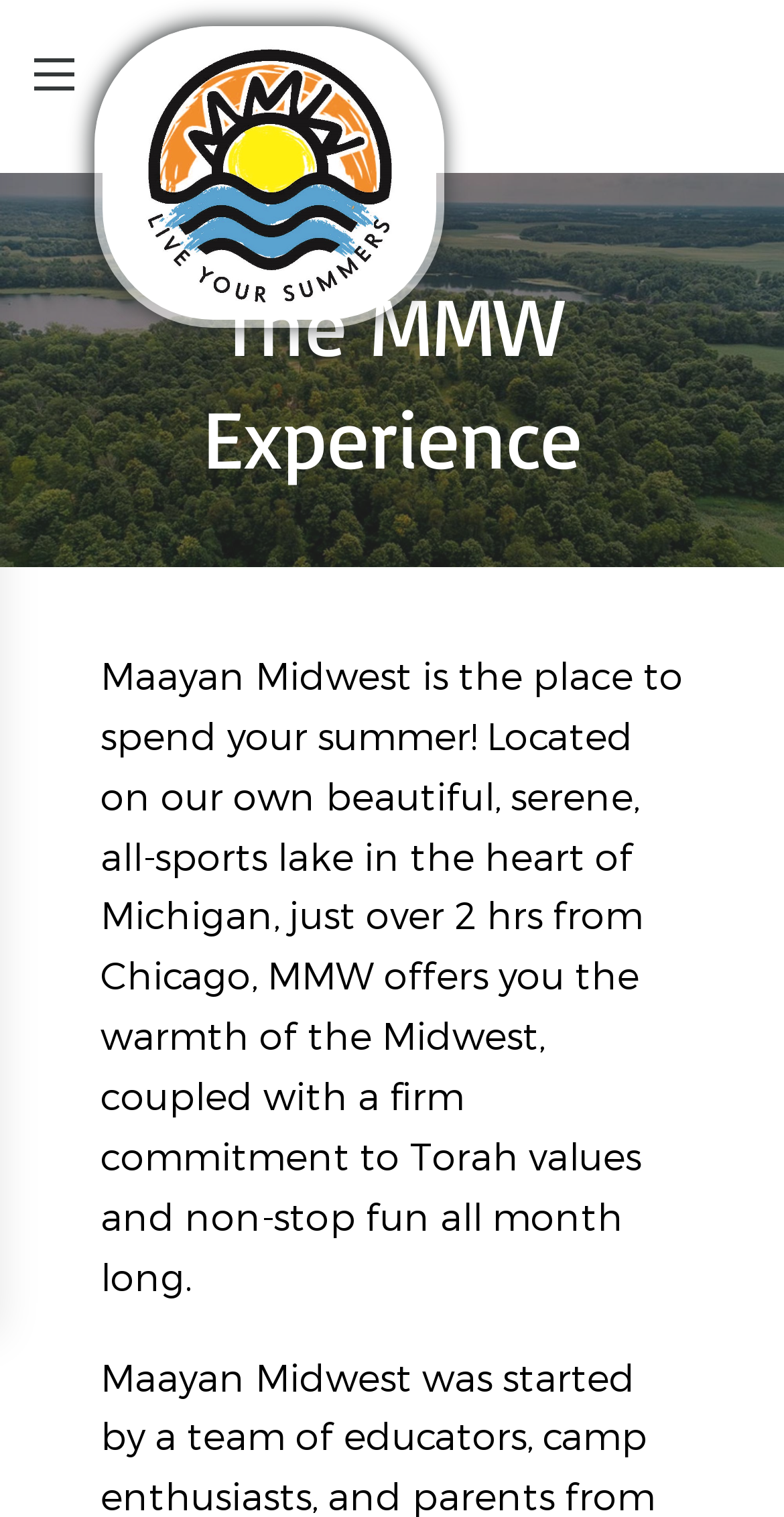Locate the UI element described as follows: "alt="Maayan Midwest"". Return the bounding box coordinates as four float numbers between 0 and 1 in the order [left, top, right, bottom].

[0.121, 0.017, 0.566, 0.216]